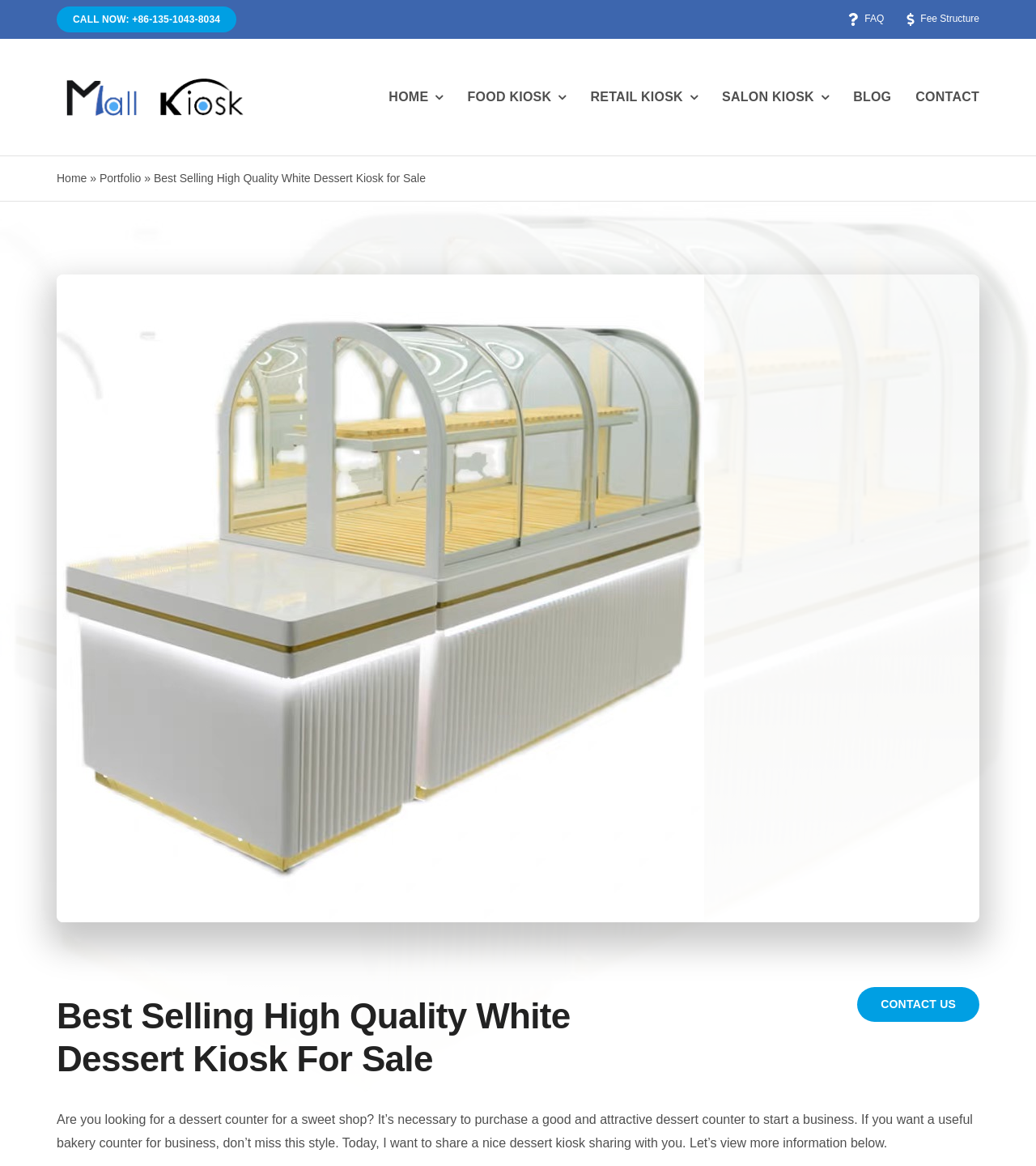Provide the bounding box coordinates for the UI element described in this sentence: "Contact Us". The coordinates should be four float values between 0 and 1, i.e., [left, top, right, bottom].

None